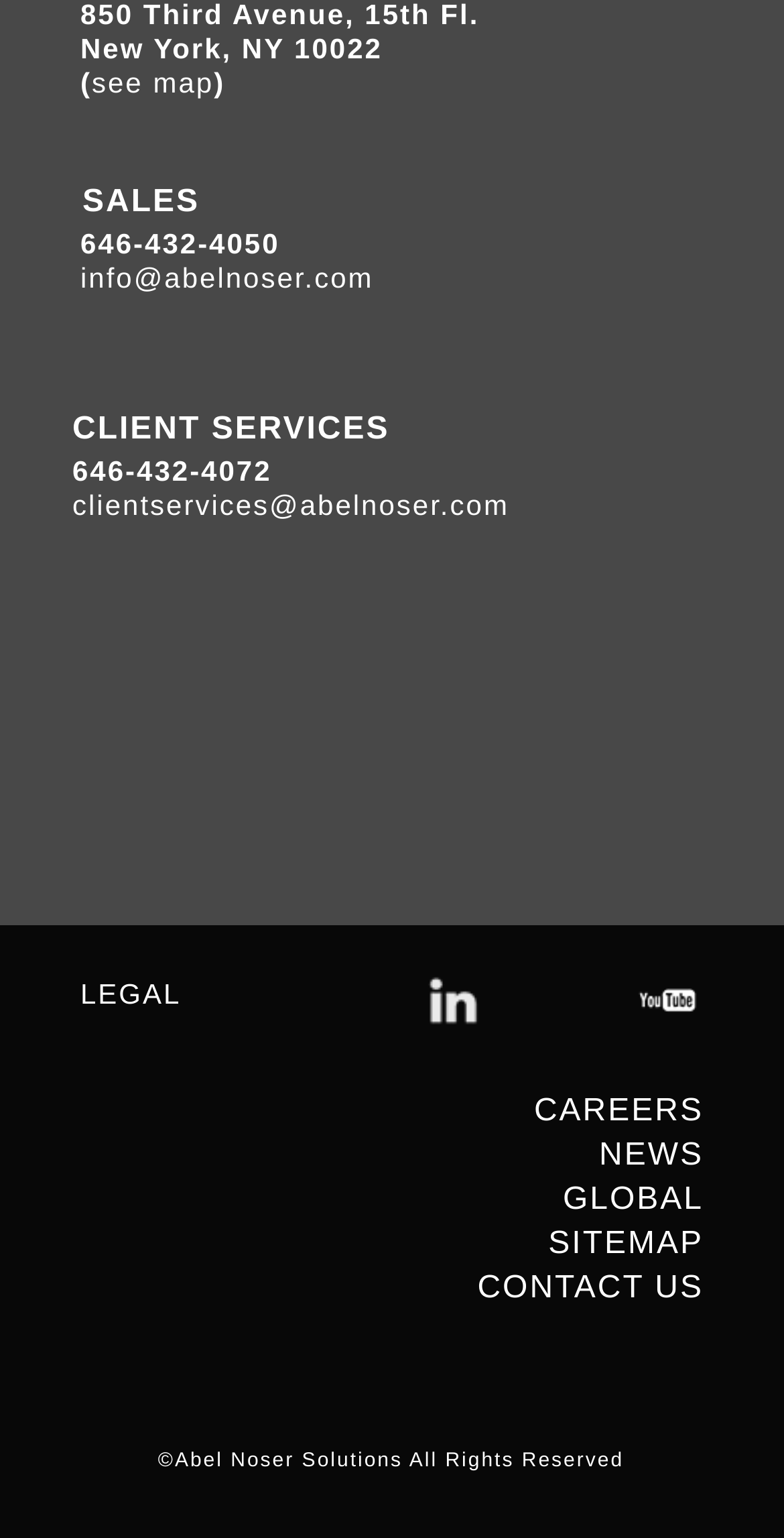Give a one-word or phrase response to the following question: What is the email address for general information?

info@abelnoser.com